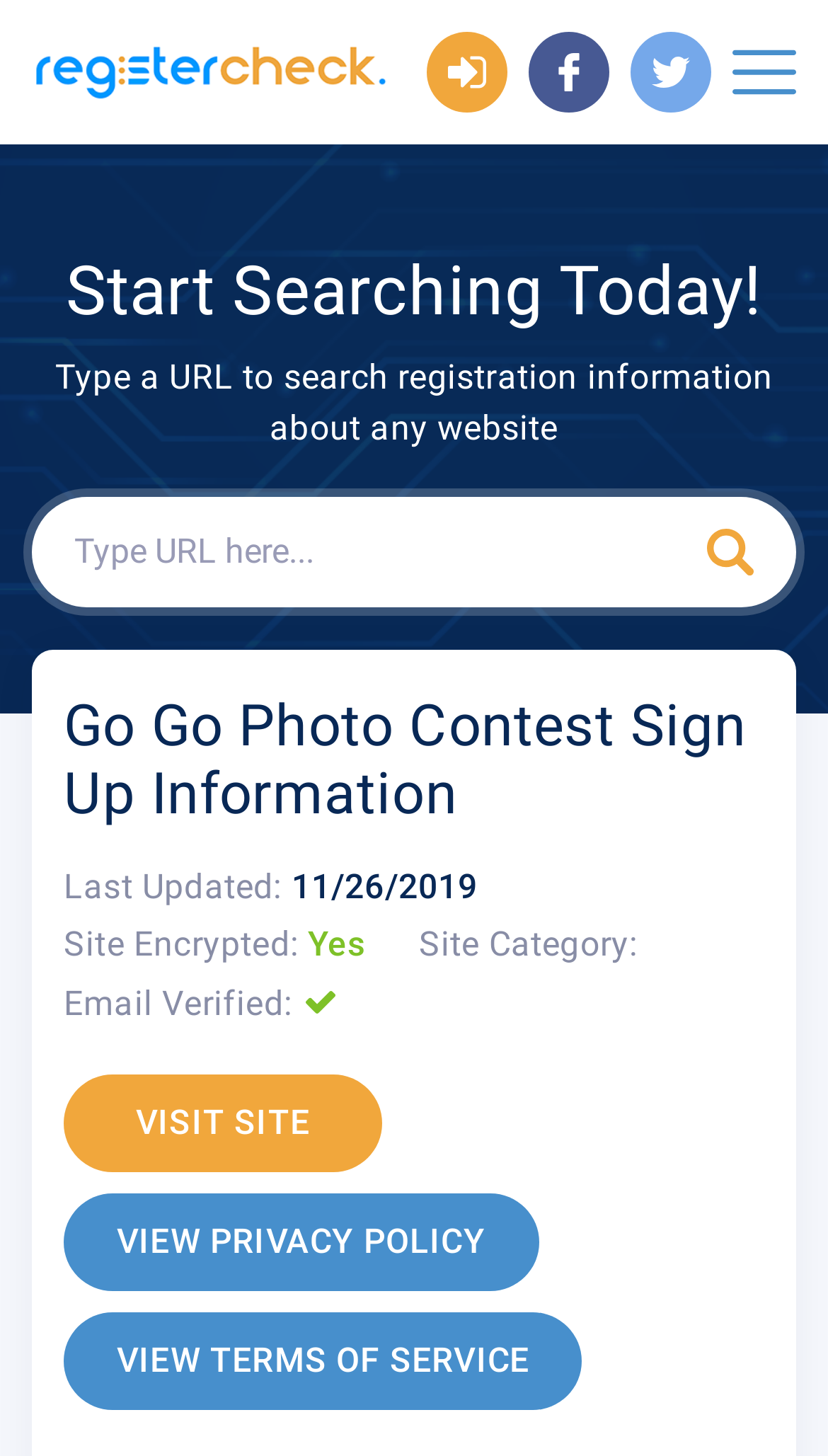Create an elaborate caption that covers all aspects of the webpage.

The webpage is about Go Go Photo Contest registration information, providing details on the data stored about users when they sign up. At the top left, there is a Register Check Logo, accompanied by three social media links with their respective icons. Below the logo, a prominent heading "Start Searching Today!" is displayed, followed by a text box where users can type a URL to search registration information about any website. A button is placed next to the text box, allowing users to initiate the search.

On the right side of the page, there is a section dedicated to Go Go Photo Contest sign-up information. This section is headed by "Go Go Photo Contest Sign Up Information" and provides details such as the last updated date, site encryption status, and site category. Below this section, there are three links: "VISIT SITE", "VIEW PRIVACY POLICY", and "VIEW TERMS OF SERVICE", which are aligned vertically and take up the bottom left portion of the page.

Throughout the page, there are a total of four buttons and seven links, with a mix of images and text-based elements. The overall layout is organized, with clear headings and concise text, making it easy to navigate and find the desired information.